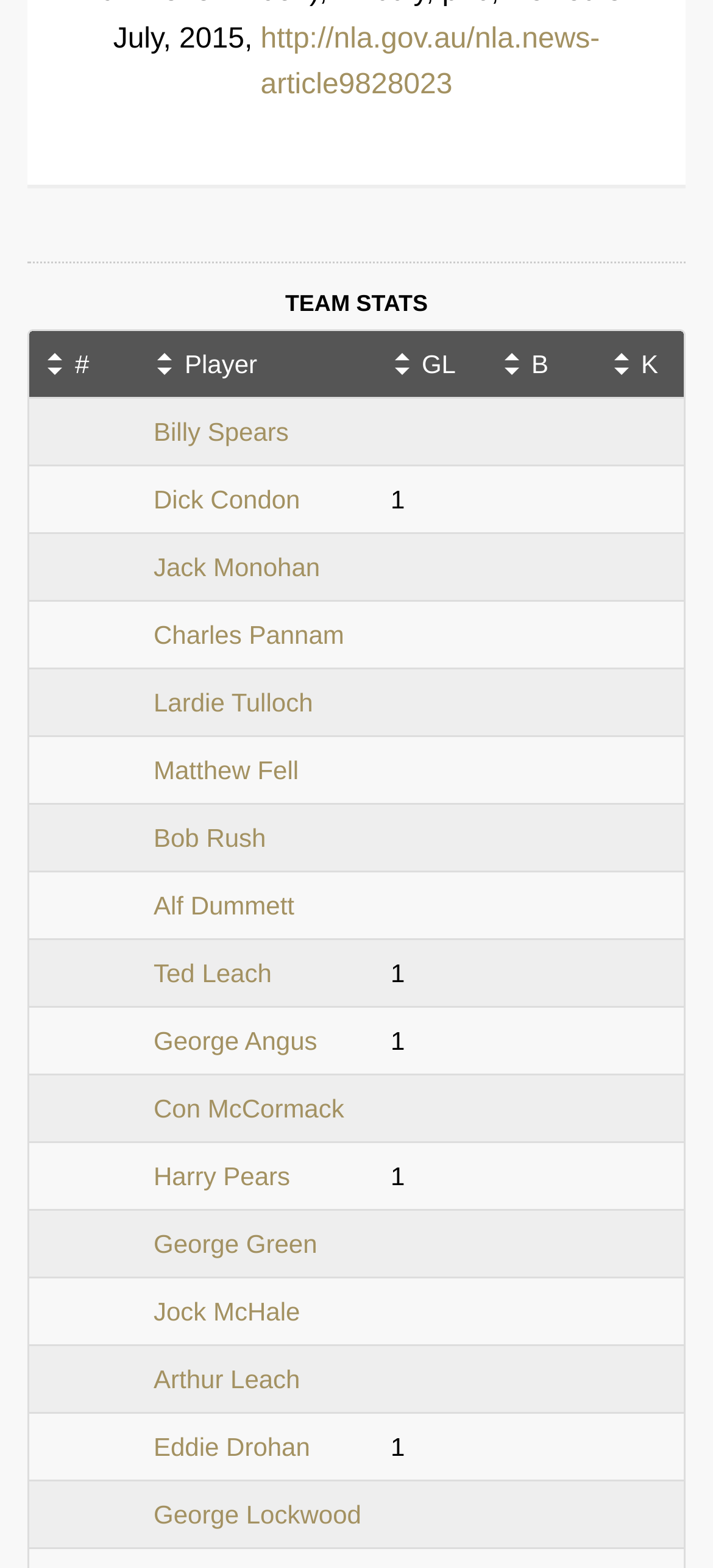Please look at the image and answer the question with a detailed explanation: What is the player's name in the first row?

The player's name in the first row is 'Billy Spears' which is indicated by the link element with the text 'Billy Spears' in the first row of the table.